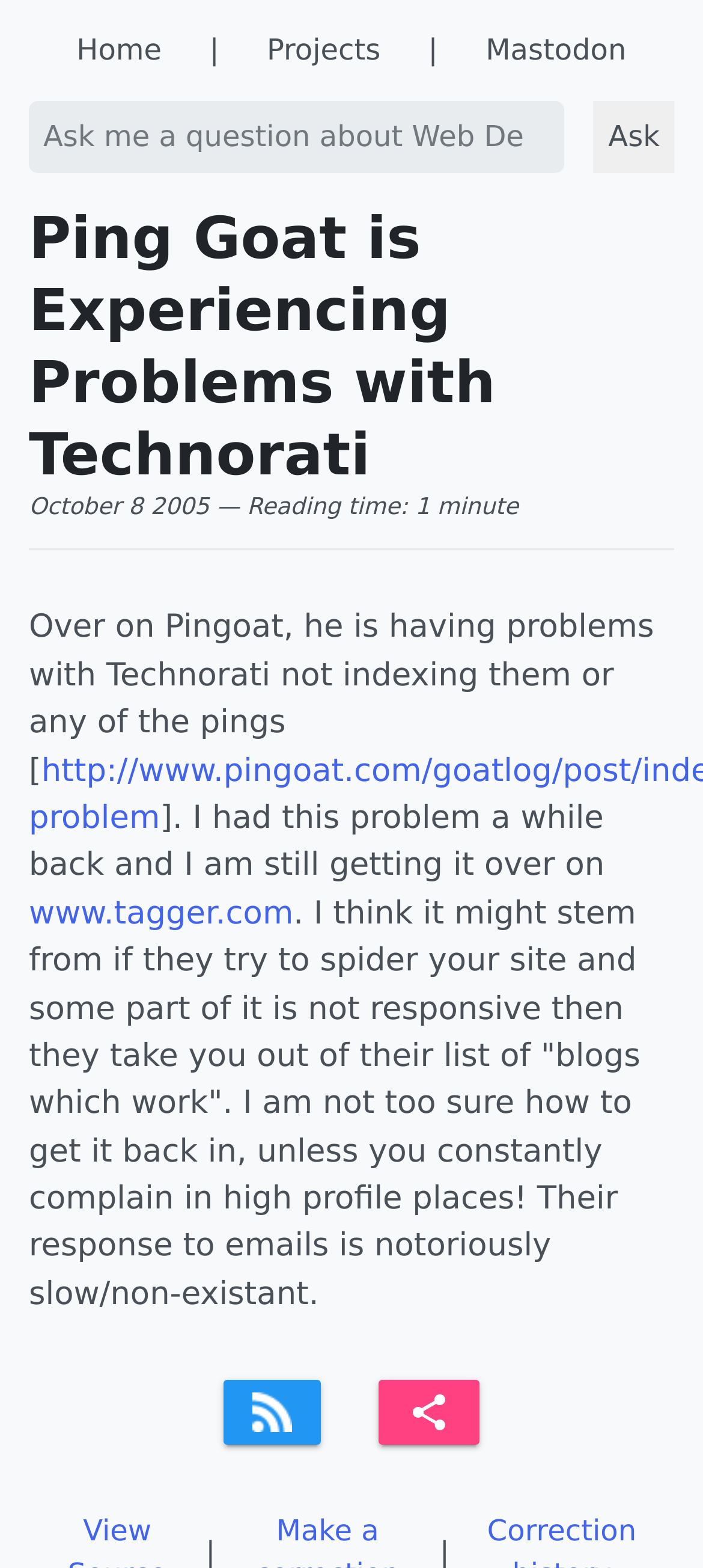How long does it take to read the article?
Give a one-word or short-phrase answer derived from the screenshot.

1 minute